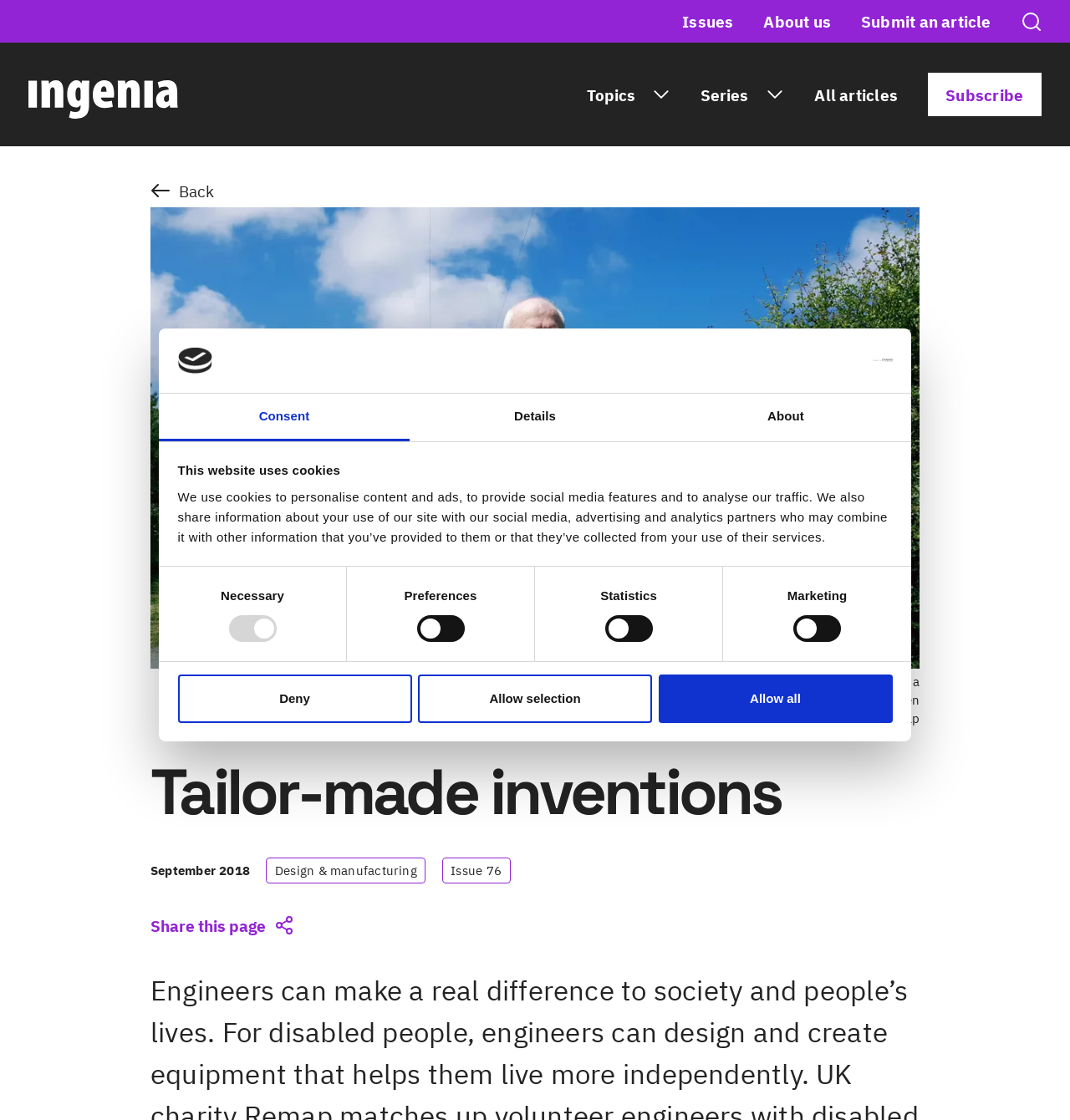Use a single word or phrase to answer the question:
What is the purpose of the checkboxes?

Cookie consent